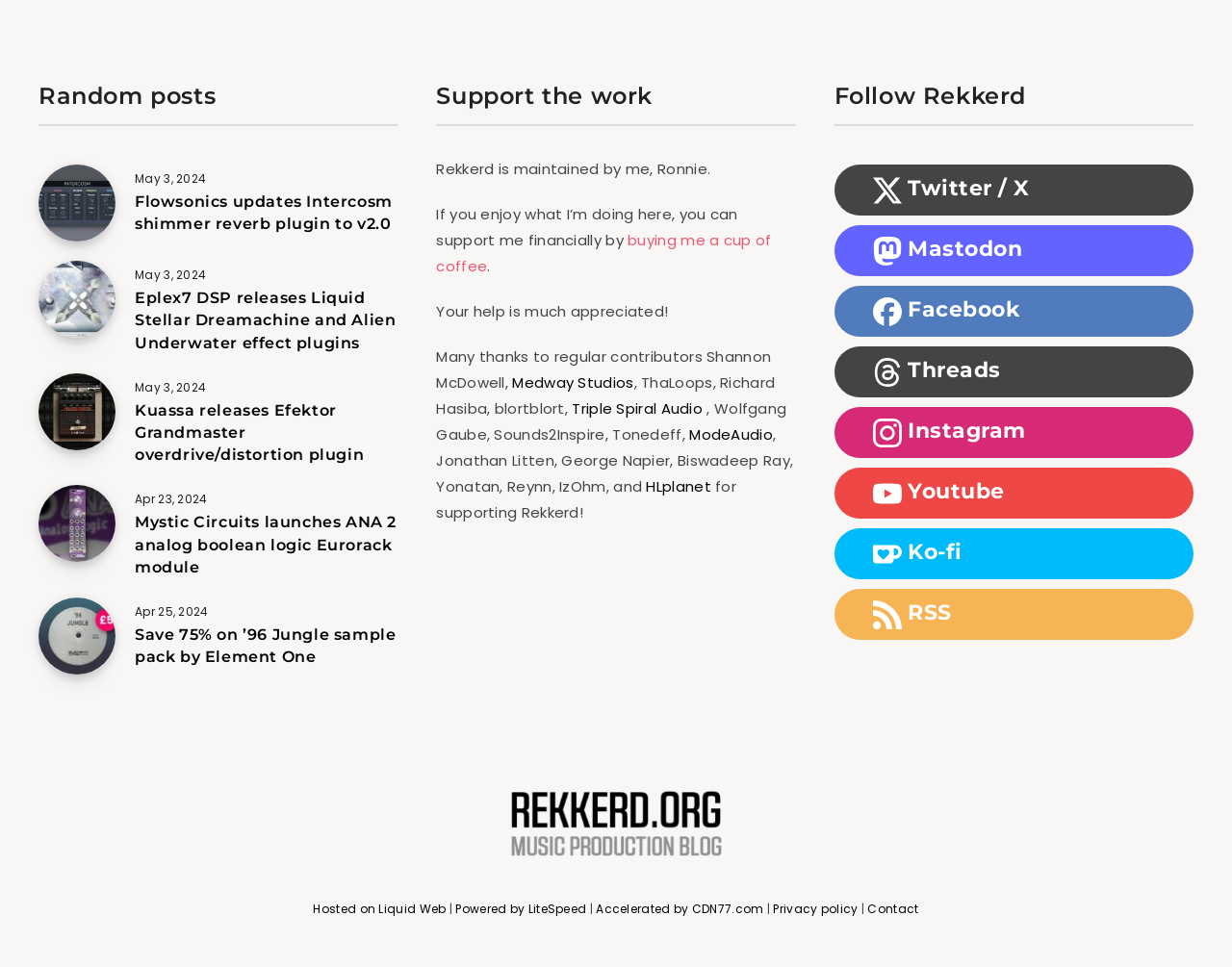What is the website about?
Answer with a single word or phrase, using the screenshot for reference.

Music plugins and news